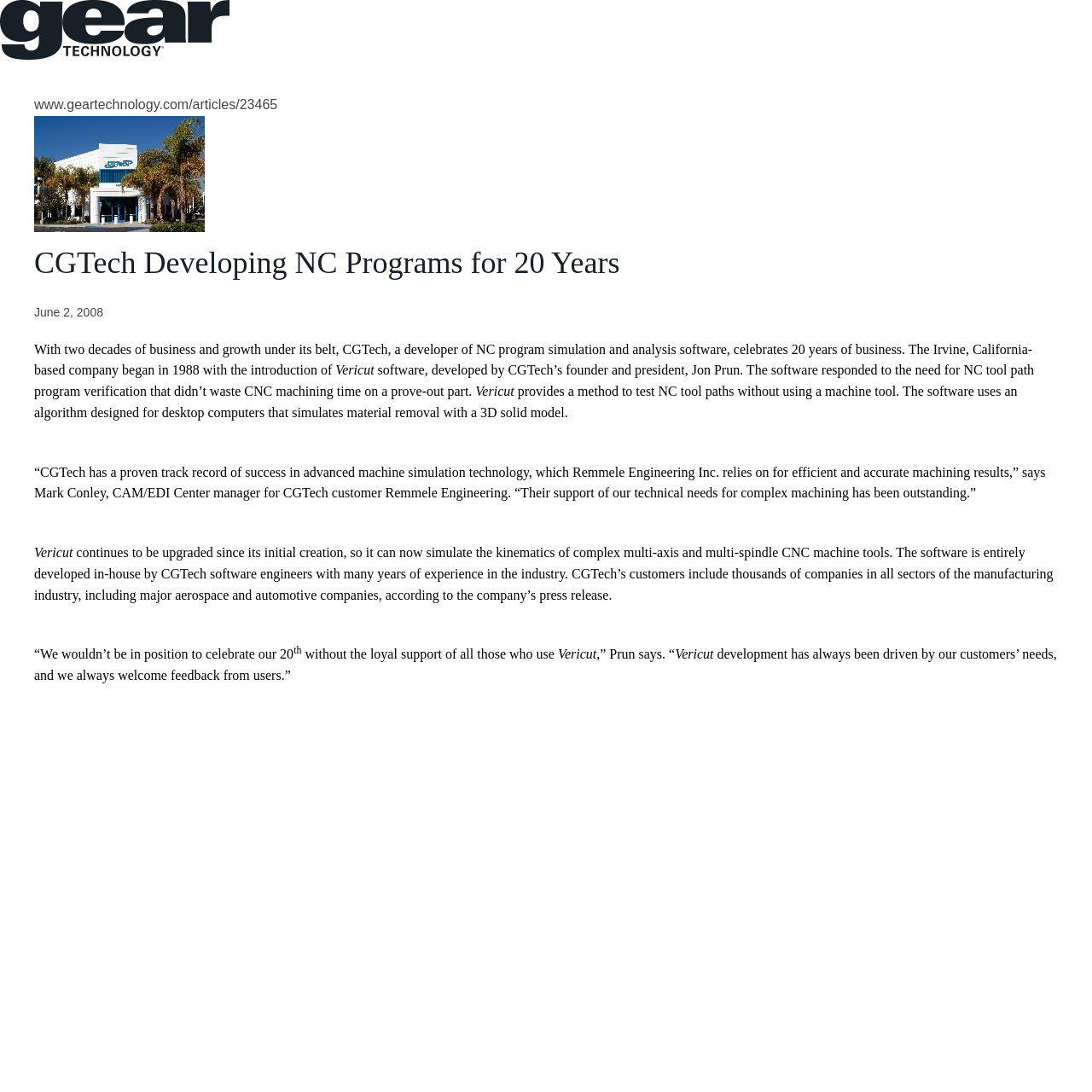When was the article published?
Based on the visual content, answer with a single word or a brief phrase.

June 2, 2008